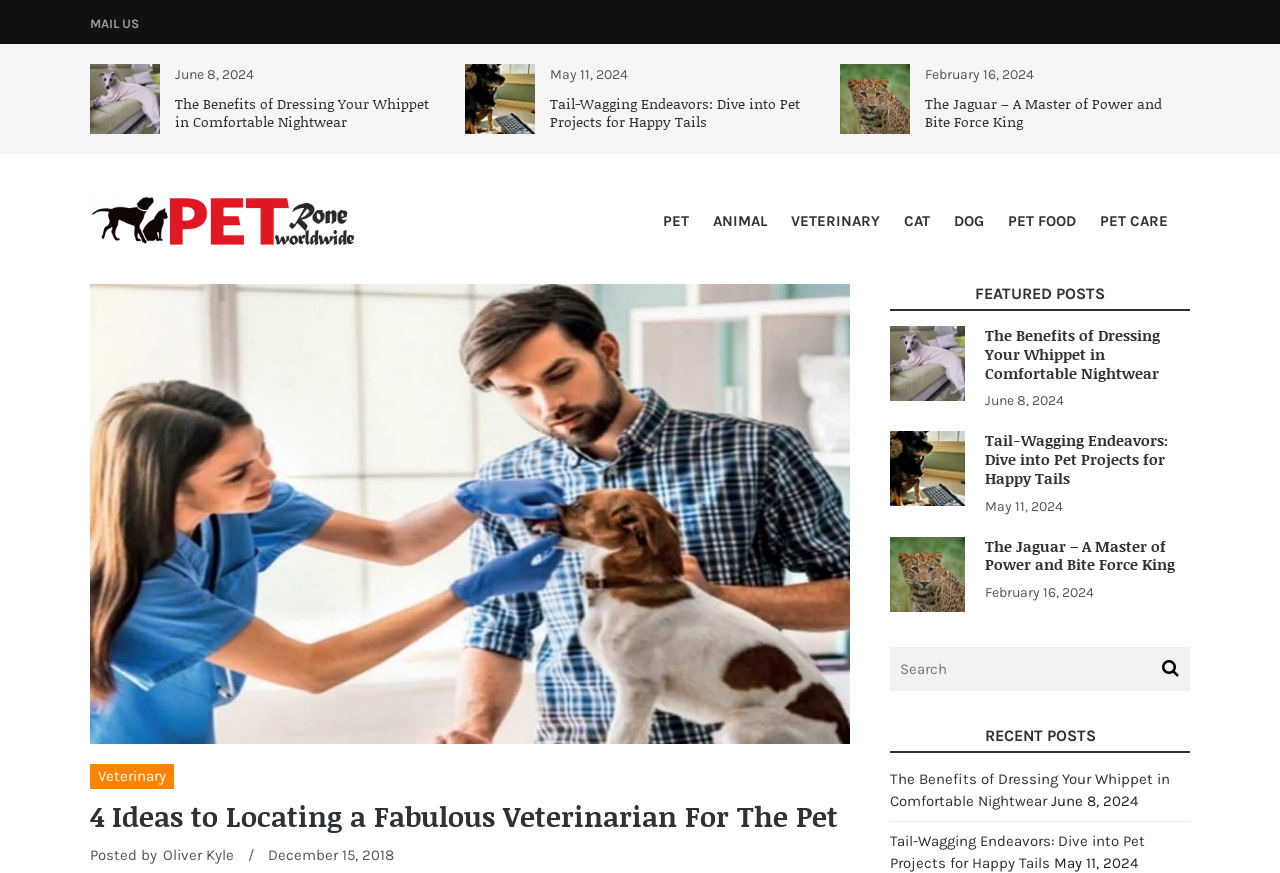Determine the bounding box coordinates of the section to be clicked to follow the instruction: "Click the 'MAIL US' link". The coordinates should be given as four float numbers between 0 and 1, formatted as [left, top, right, bottom].

[0.07, 0.016, 0.109, 0.038]